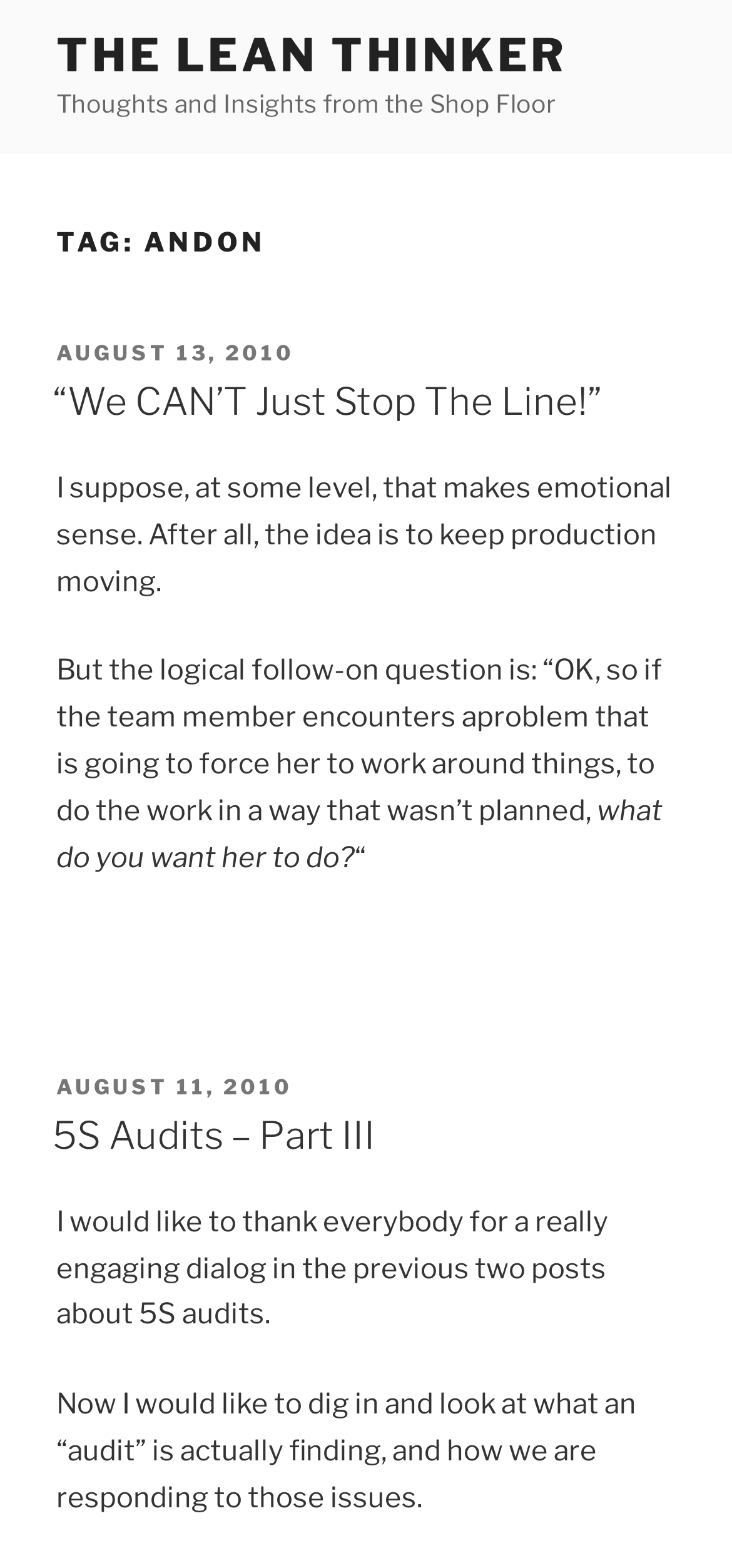Can you give a comprehensive explanation to the question given the content of the image?
What is the topic of the second post?

The second post on the webpage has a heading that says '5S Audits – Part III'. This is likely the title of the post, which gives an idea of what the post is about. The 'Part III' suggests that it is a continuation of a previous discussion on the topic of 5S audits.